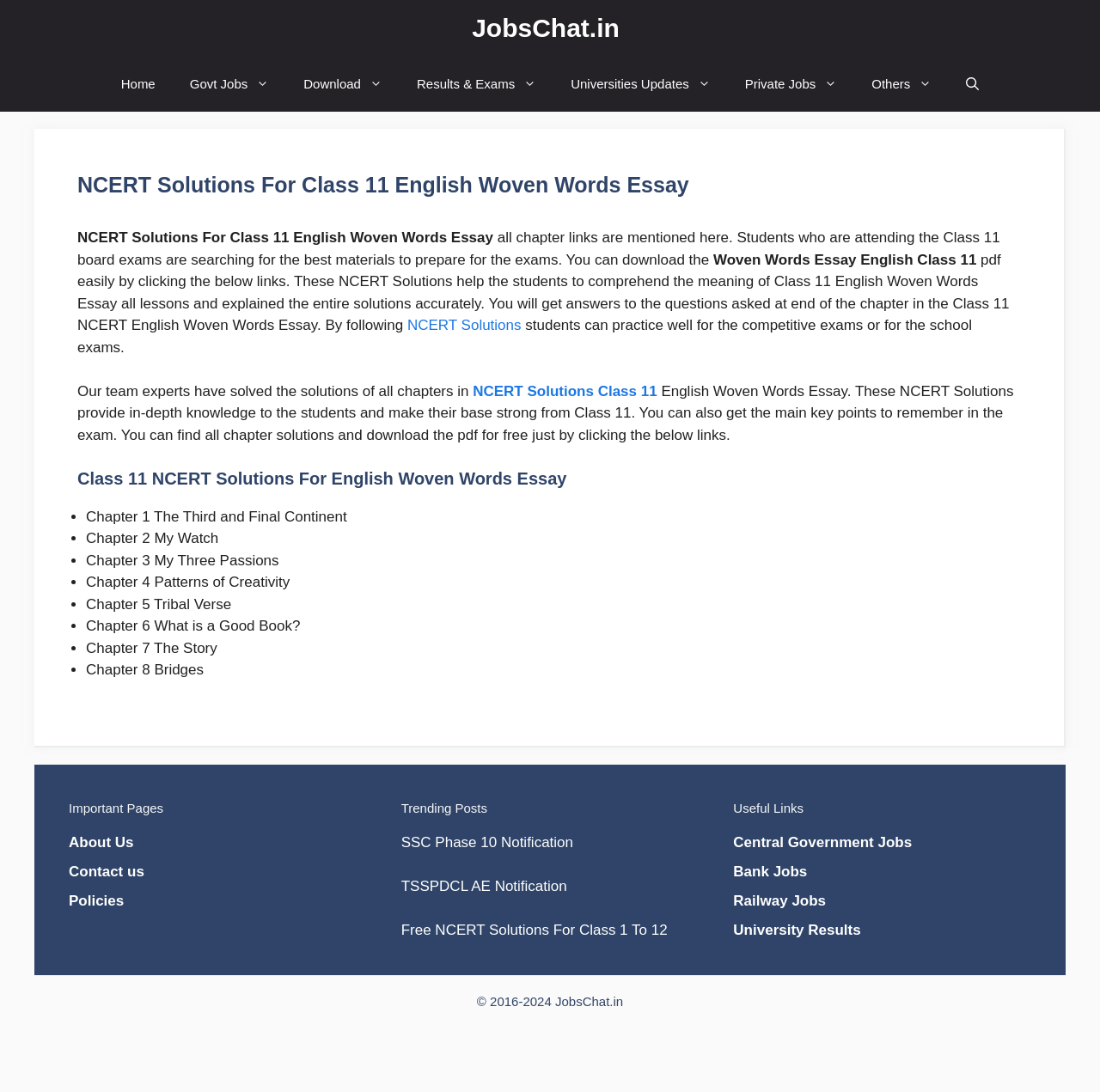Extract the heading text from the webpage.

NCERT Solutions For Class 11 English Woven Words Essay